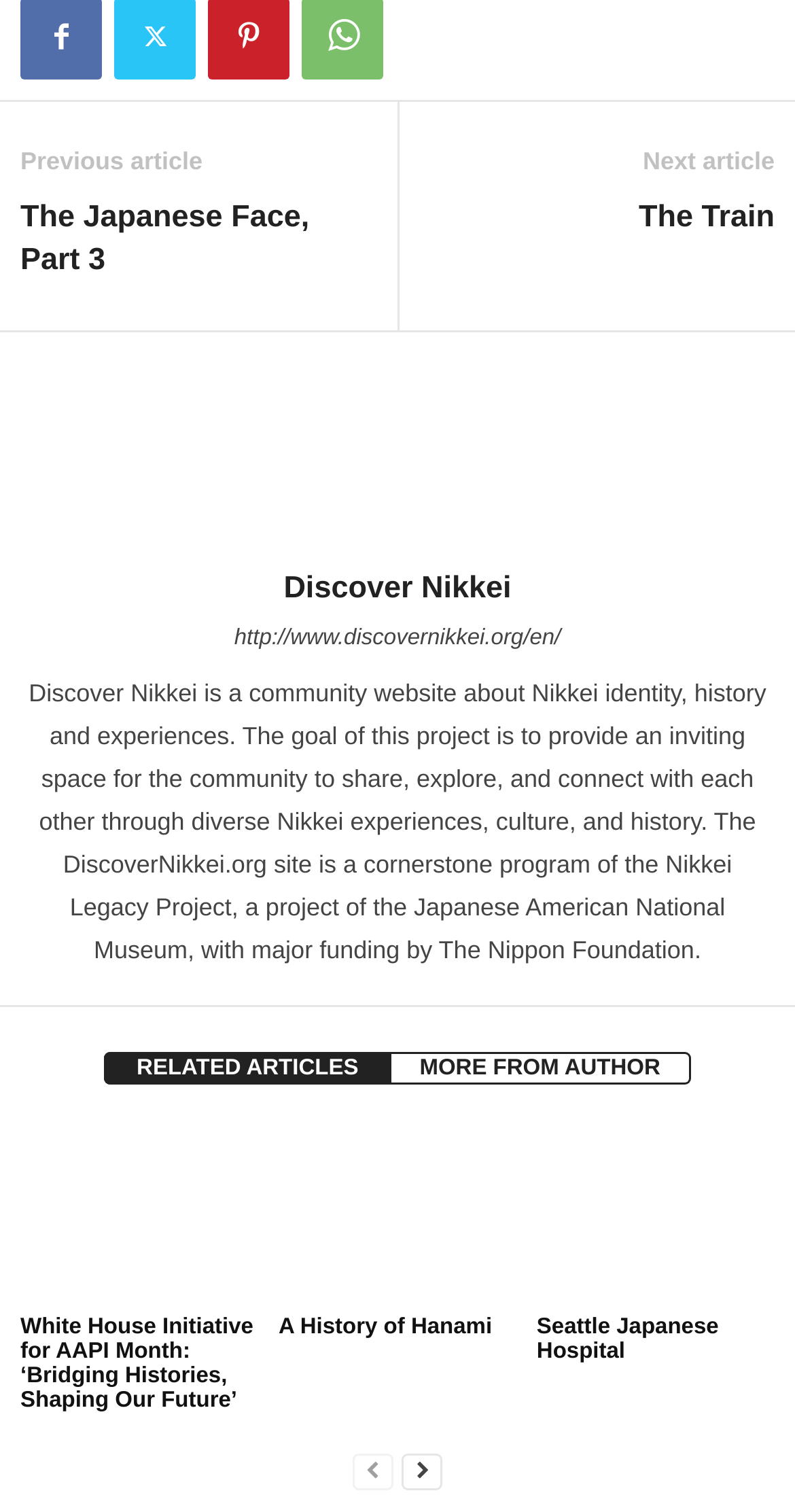Answer the following in one word or a short phrase: 
What is the name of the hospital mentioned on the webpage?

Seattle Japanese Hospital